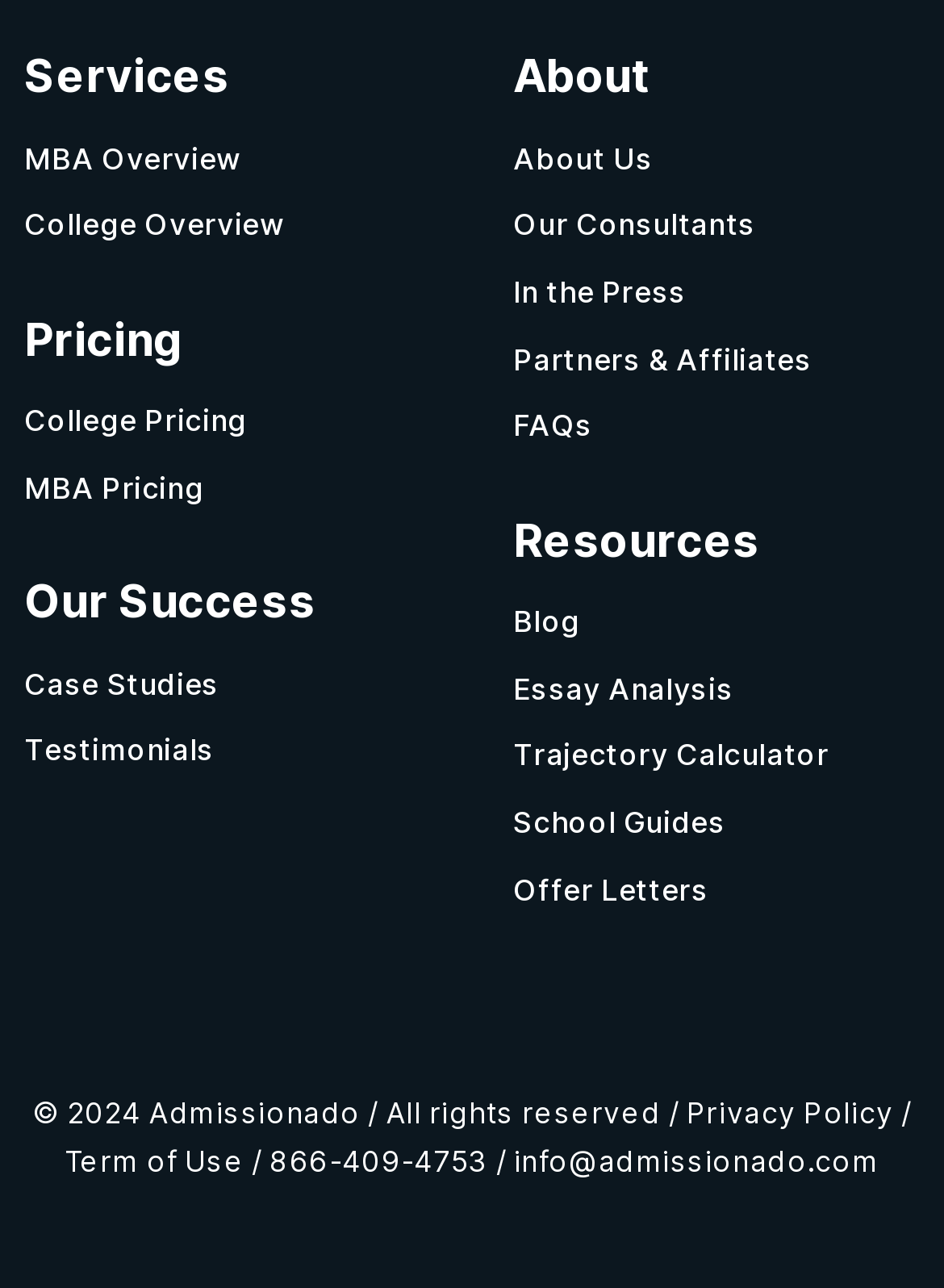Identify the bounding box coordinates of the clickable region required to complete the instruction: "View MBA Overview". The coordinates should be given as four float numbers within the range of 0 and 1, i.e., [left, top, right, bottom].

[0.026, 0.098, 0.456, 0.15]